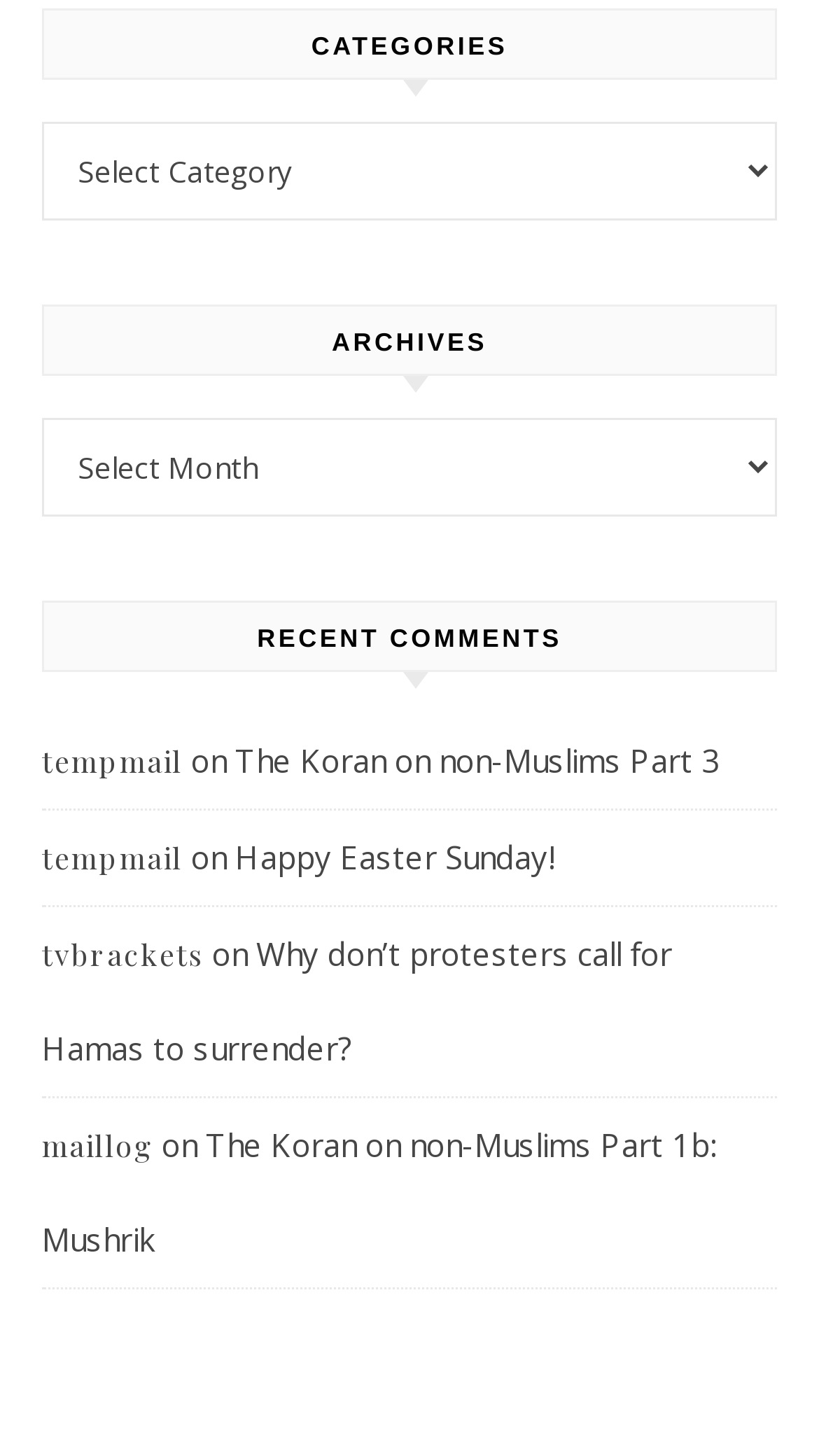Use a single word or phrase to answer the question:
What is the last link in the recent comments section?

The Koran on non-Muslims Part 1b: Mushrik